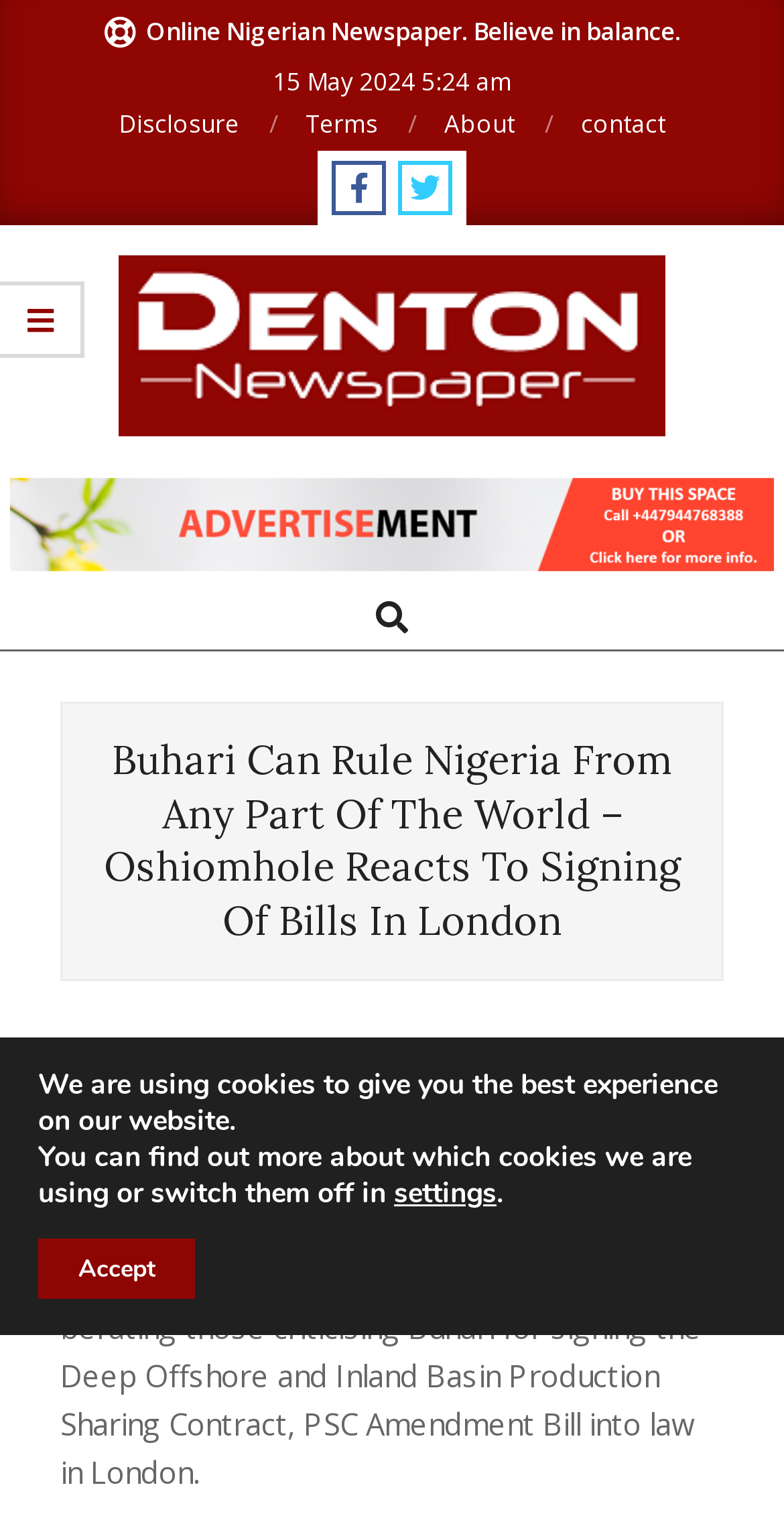Pinpoint the bounding box coordinates of the element that must be clicked to accomplish the following instruction: "Click on the 'contact' link". The coordinates should be in the format of four float numbers between 0 and 1, i.e., [left, top, right, bottom].

[0.741, 0.07, 0.849, 0.093]